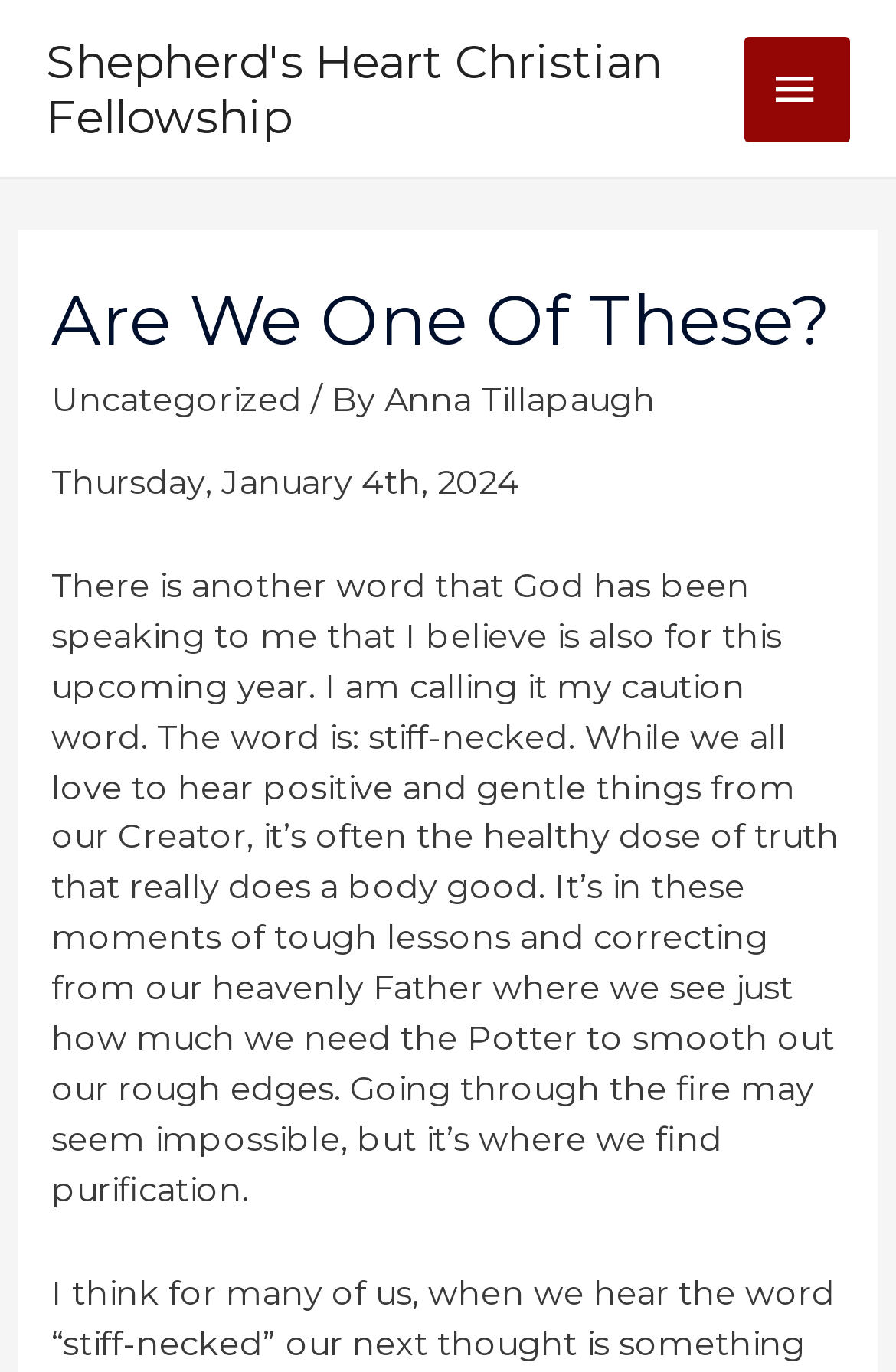Given the webpage screenshot, identify the bounding box of the UI element that matches this description: "Uncategorized".

[0.058, 0.276, 0.337, 0.306]